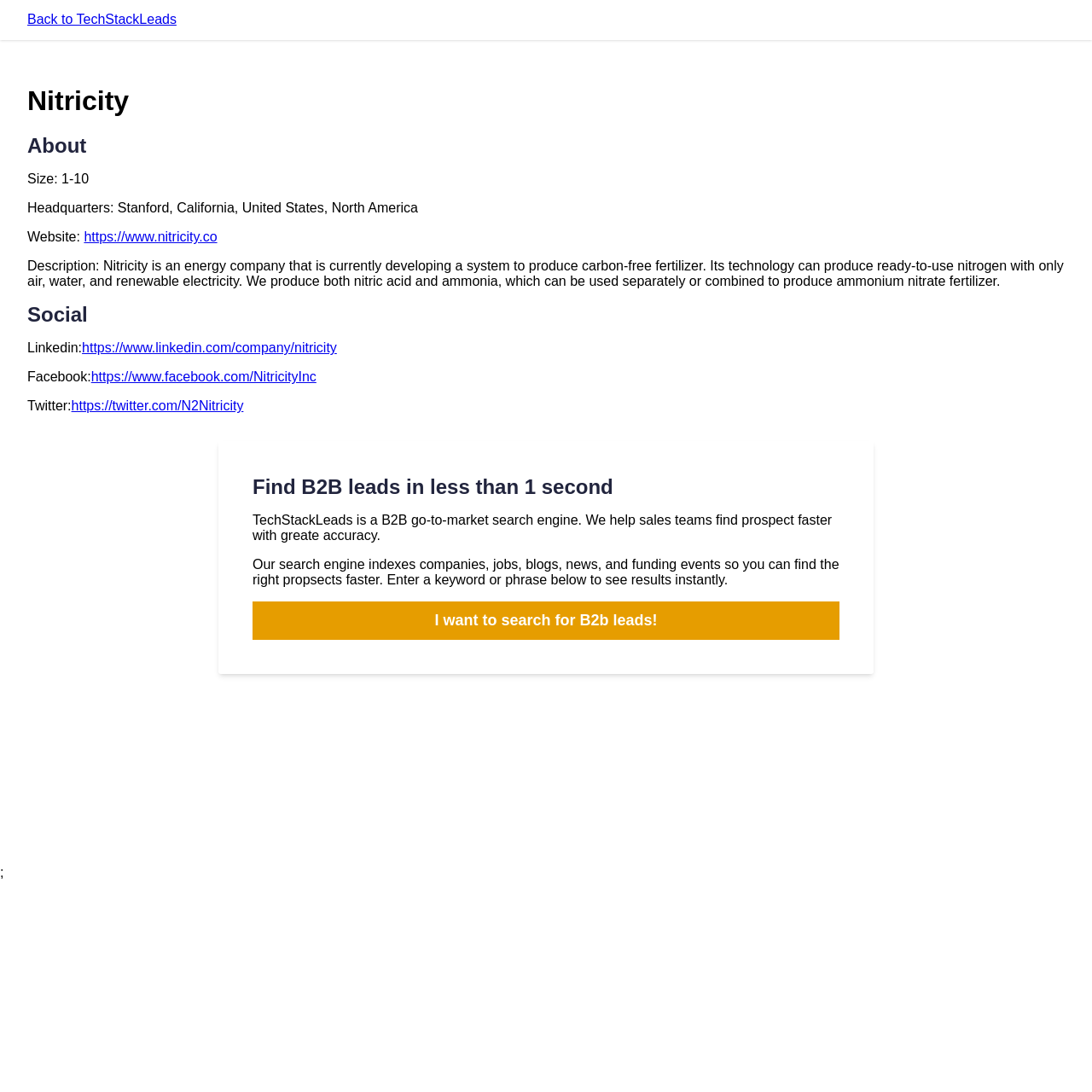From the screenshot, find the bounding box of the UI element matching this description: "Back to TechStackLeads". Supply the bounding box coordinates in the form [left, top, right, bottom], each a float between 0 and 1.

[0.025, 0.011, 0.162, 0.025]